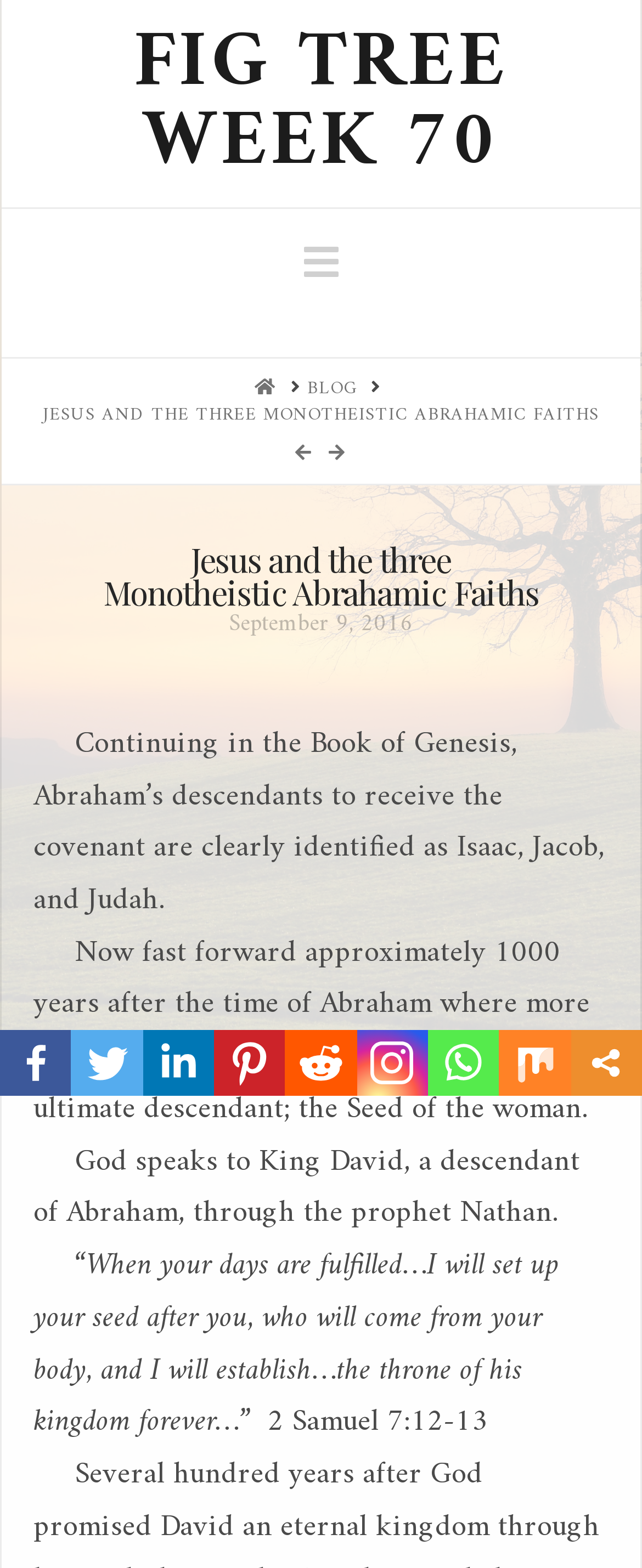Please answer the following question using a single word or phrase: 
What is the book mentioned in the article?

Book of Genesis